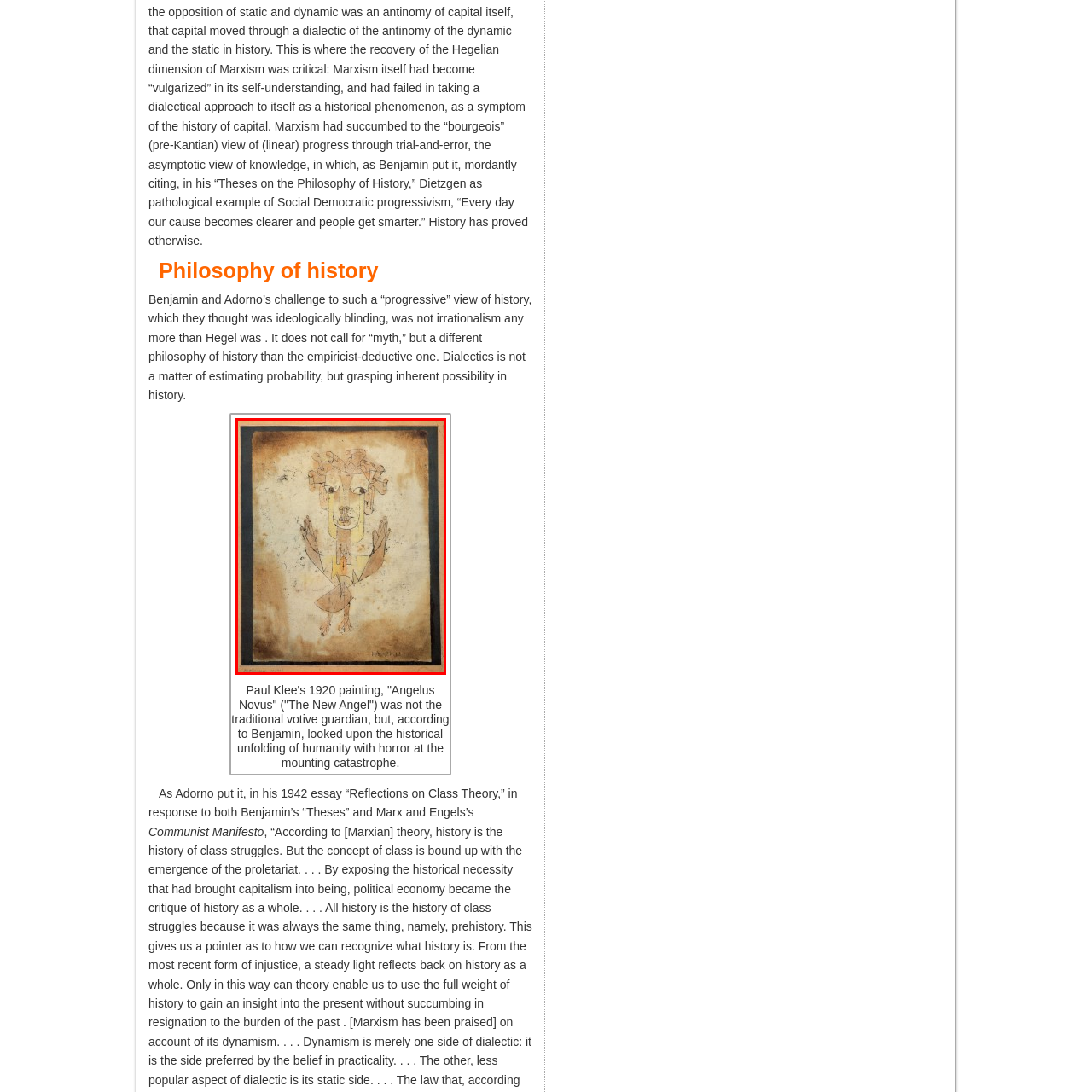Elaborate on the contents of the image highlighted by the red boundary in detail.

The image features Paul Klee's 1920 painting titled "Angelus Novus" ("The New Angel"). This artwork, distinct from traditional representations of angels as protective figures, embodies a profound sense of horror and reflection on the catastrophic progression of human history, as articulated by philosopher Walter Benjamin. The figure in the painting presents a striking, abstract human-like form with a bold outline and unusual color palette, evoking an unsettling yet captivating presence. The angel appears to gaze upon the tumult of human events, symbolizing a critical vision of history that acknowledges both its beauty and its calamities. Through this painting, Klee captures the philosophical discourse surrounding the nature of historical perception, resonating with themes of dialectics and the tension between progress and catastrophe.